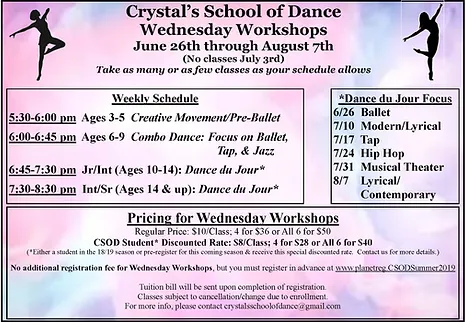What type of dance is focused on in the Combo Dance class?
Please provide a comprehensive answer based on the information in the image.

The flyer outlines the weekly schedule, which includes a Combo Dance class for ages 6-9. This class is specified to focus on Ballet, Tap, and Jazz, indicating that these three types of dance are the primary focus of the class.